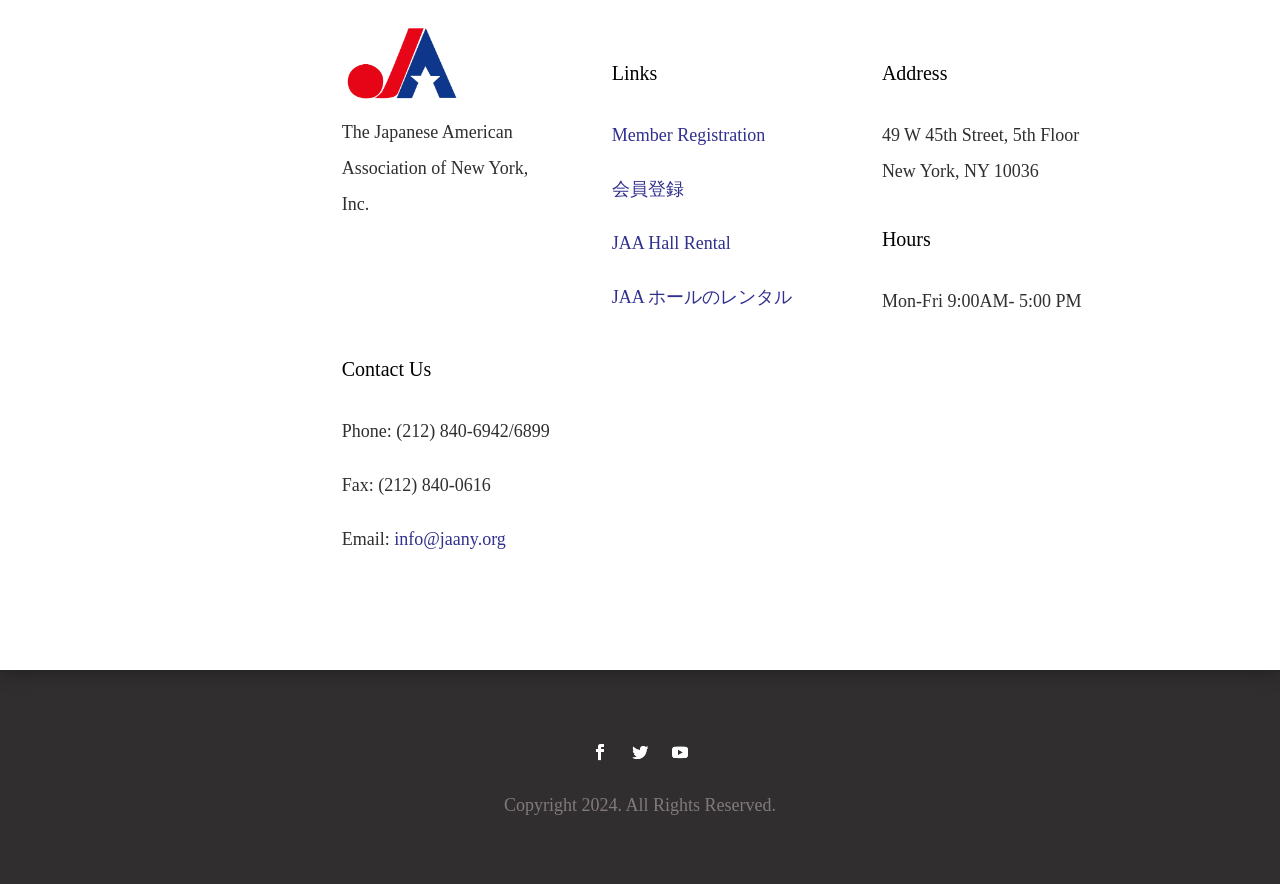Locate the bounding box coordinates of the item that should be clicked to fulfill the instruction: "Register as a member".

[0.478, 0.141, 0.598, 0.164]